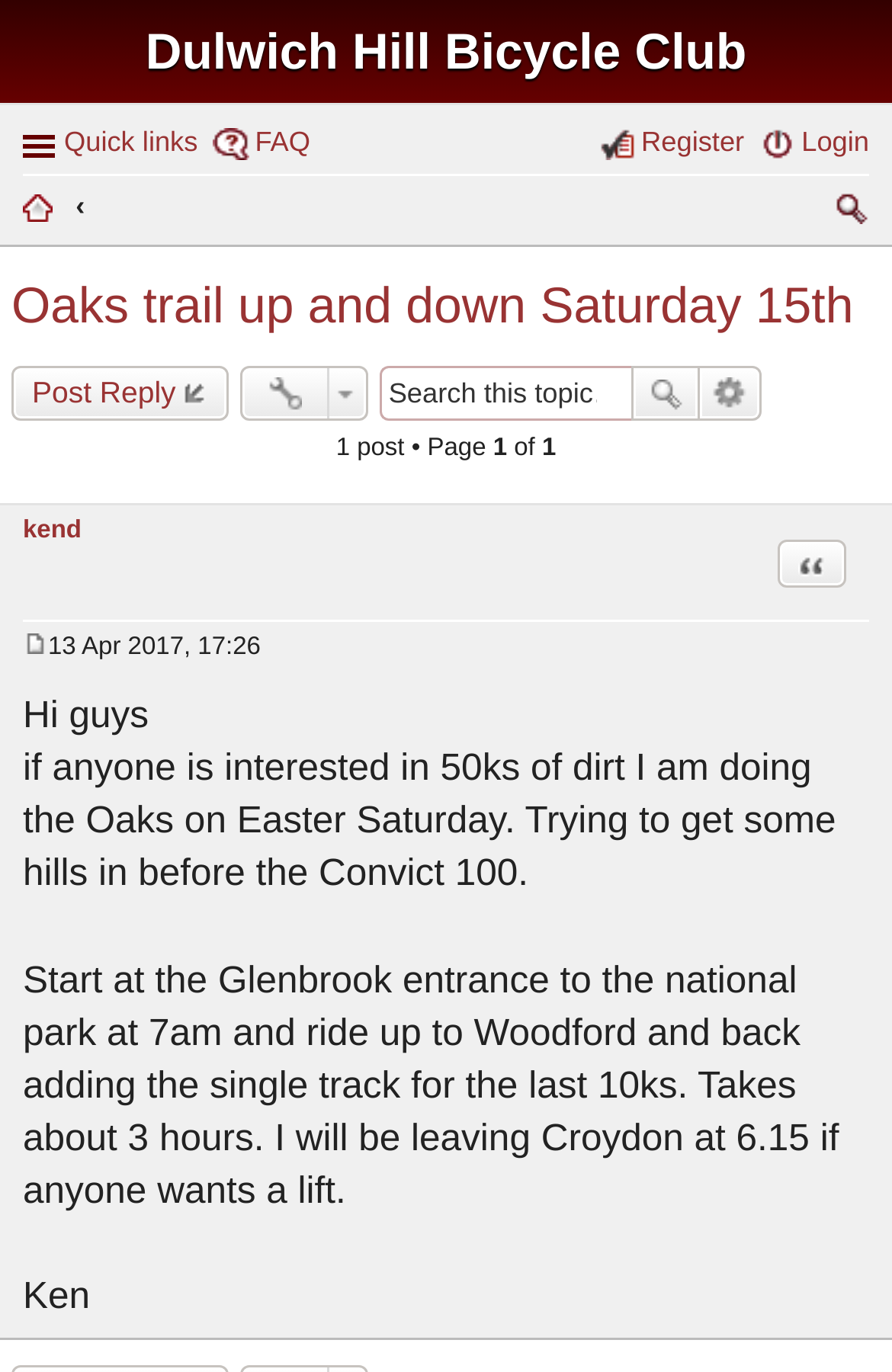Determine the bounding box coordinates for the clickable element to execute this instruction: "View the FAQ". Provide the coordinates as four float numbers between 0 and 1, i.e., [left, top, right, bottom].

[0.24, 0.087, 0.348, 0.124]